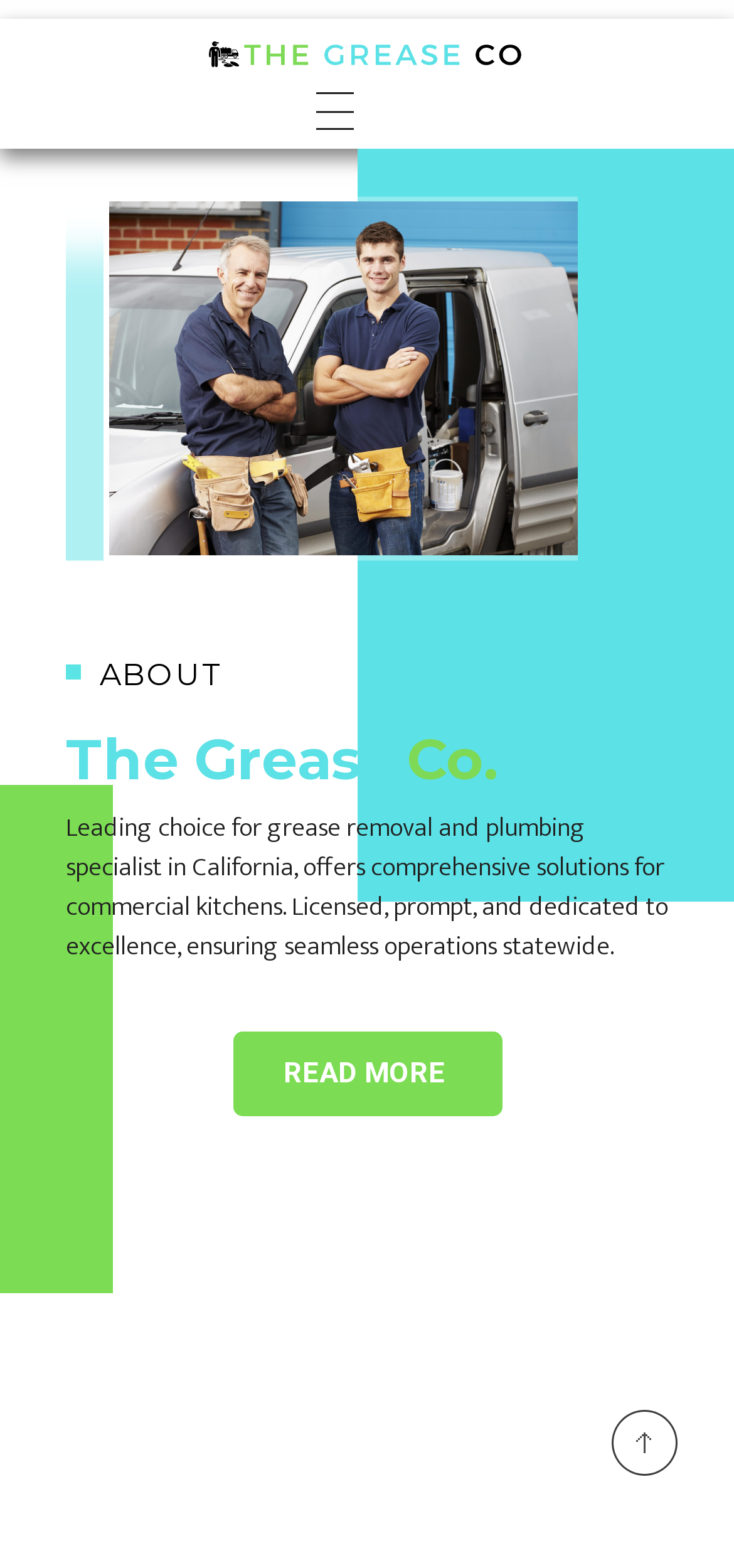What is the location of The Grease Co.'s operations?
Analyze the screenshot and provide a detailed answer to the question.

The company's operations are statewide in California, as mentioned in the description, indicating that they provide their services across the state.